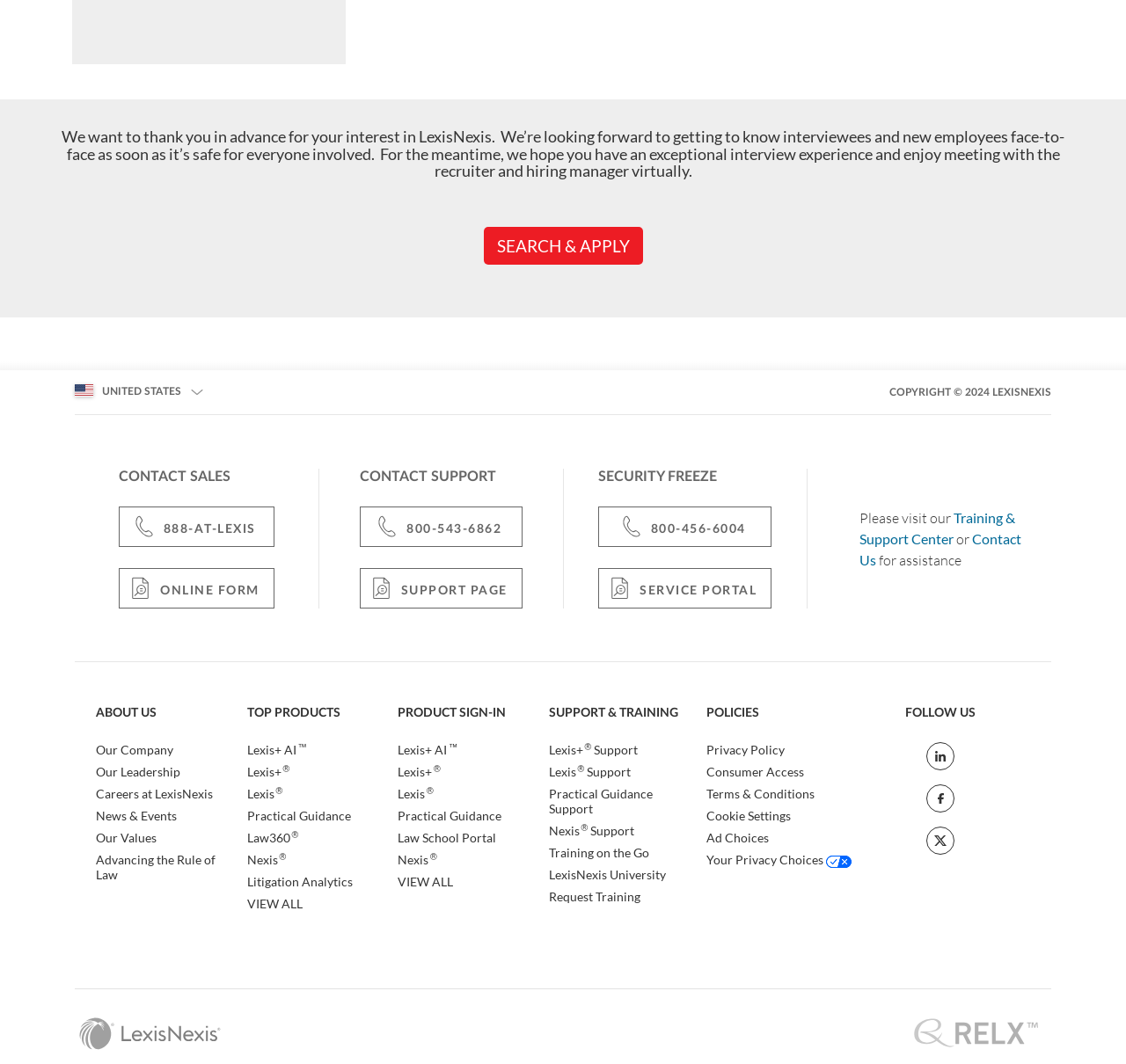Determine the bounding box coordinates of the element's region needed to click to follow the instruction: "Explore Lexis+ AI". Provide these coordinates as four float numbers between 0 and 1, formatted as [left, top, right, bottom].

[0.219, 0.698, 0.273, 0.712]